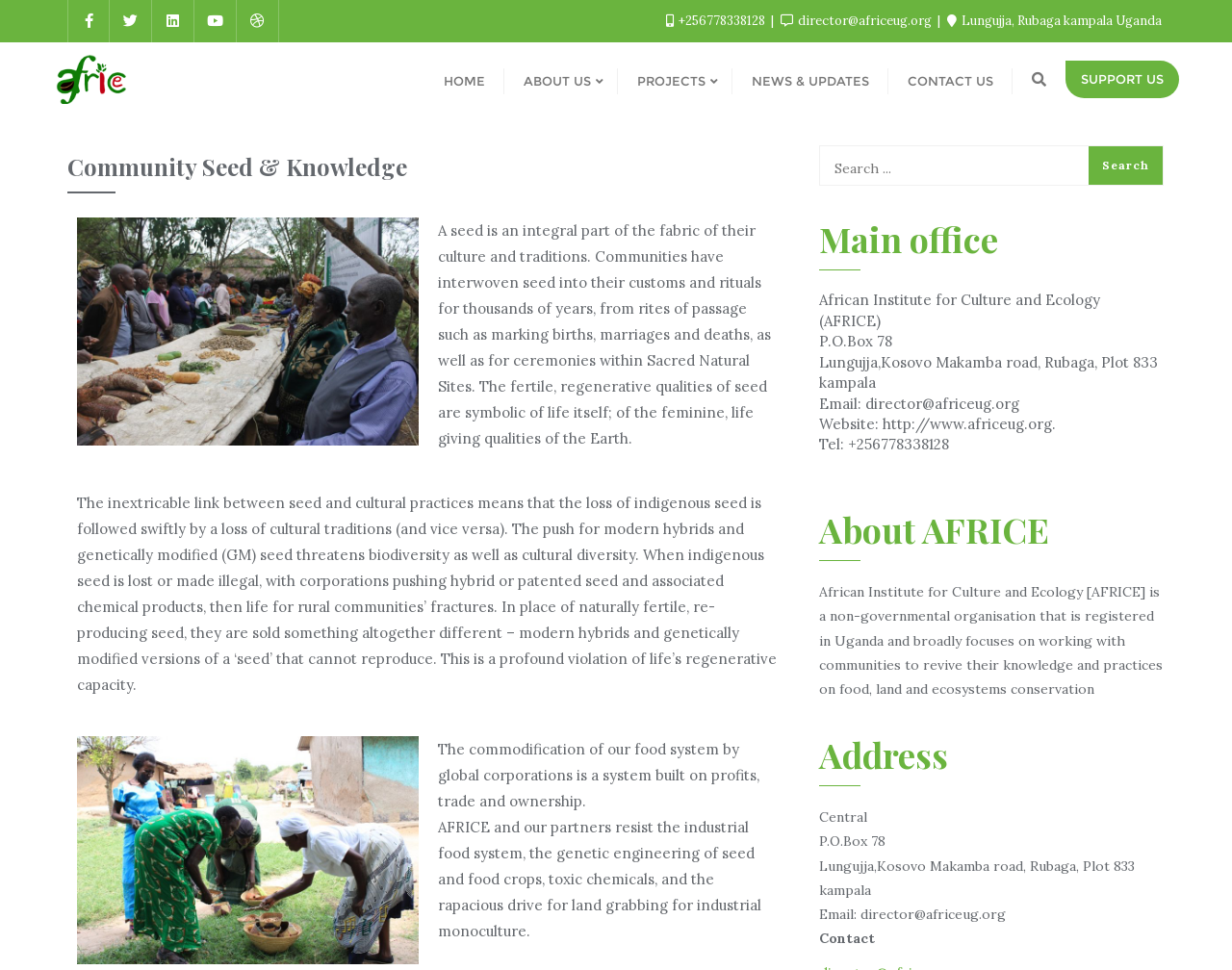What is the location of the main office?
Can you offer a detailed and complete answer to this question?

I found the location of the main office by looking at the contact information section of the webpage, where it is listed as 'Lungujja, Kosovo Makamba road, Rubaga, Plot 833 kampala'.